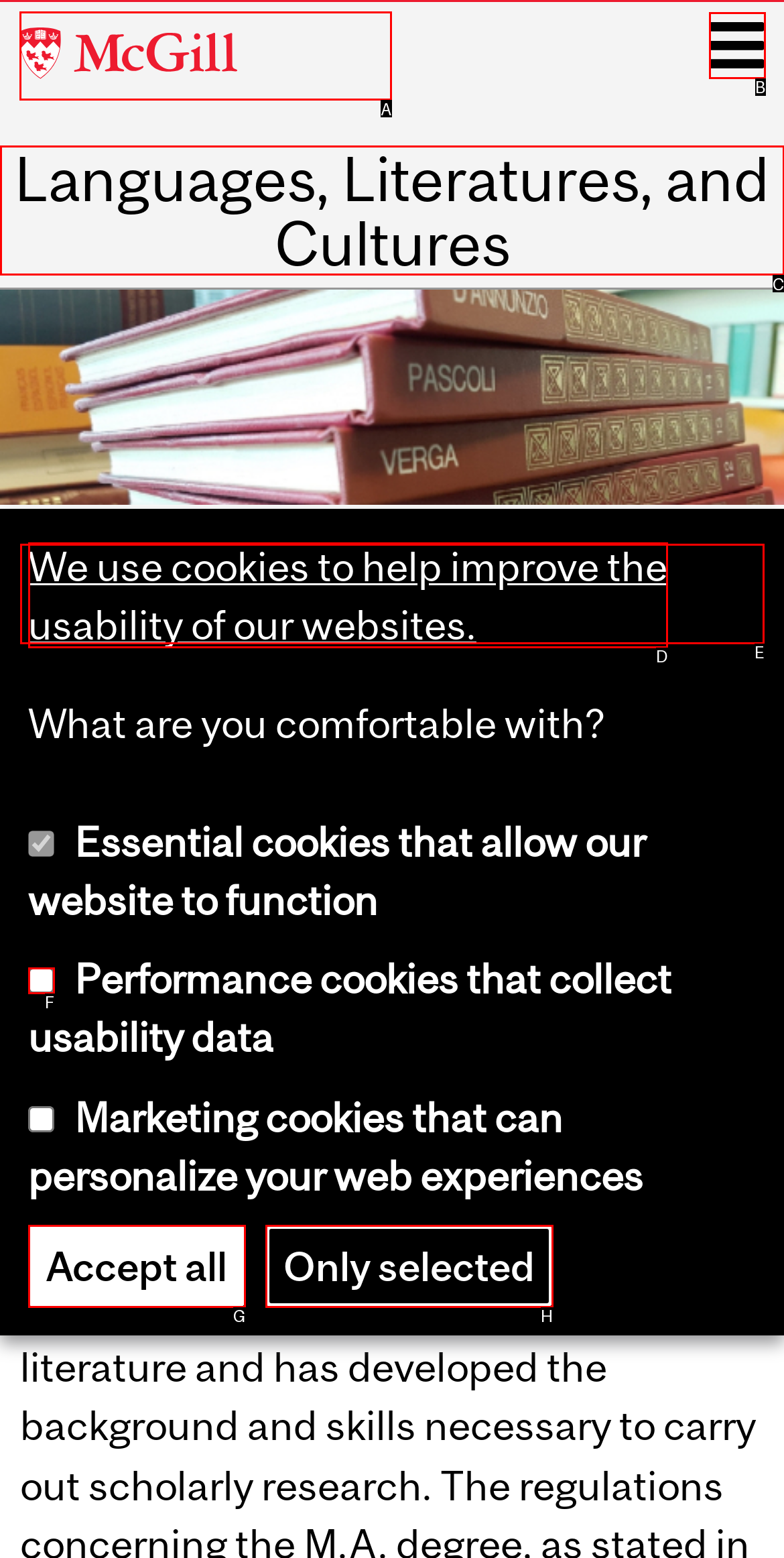Select the appropriate option that fits: Languages, Literatures, and Cultures
Reply with the letter of the correct choice.

C